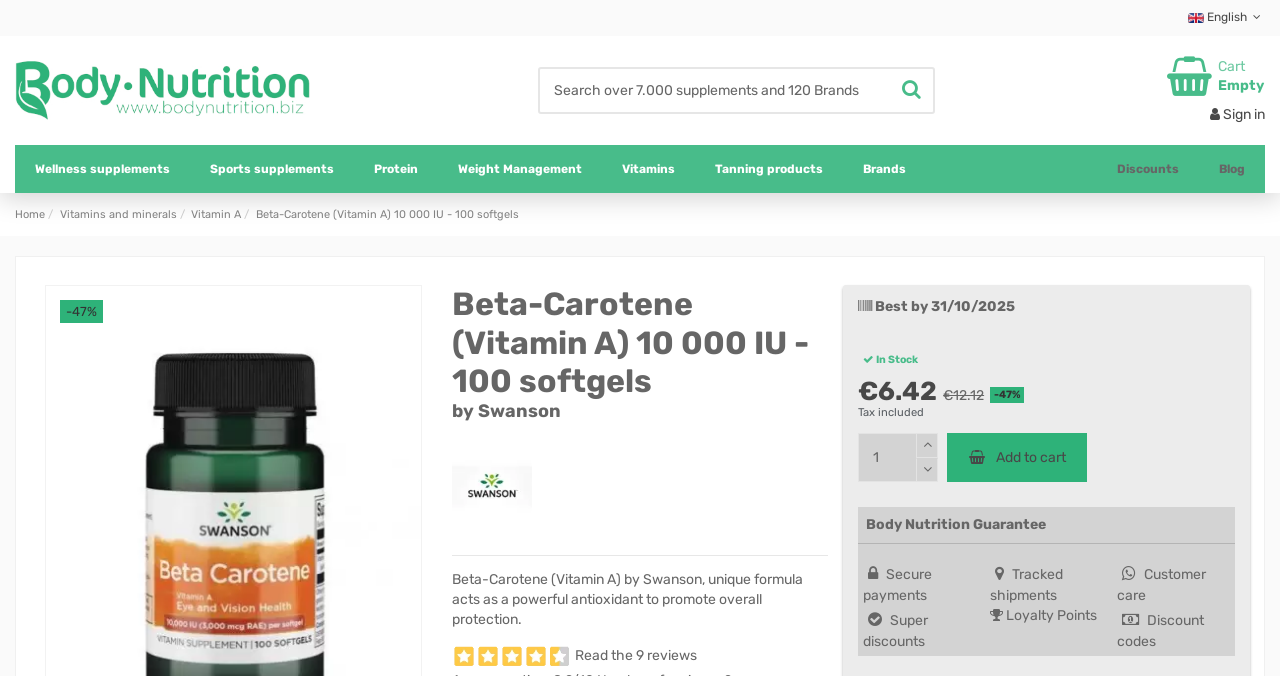Identify the bounding box coordinates of the area you need to click to perform the following instruction: "Search for supplements".

[0.42, 0.098, 0.731, 0.168]